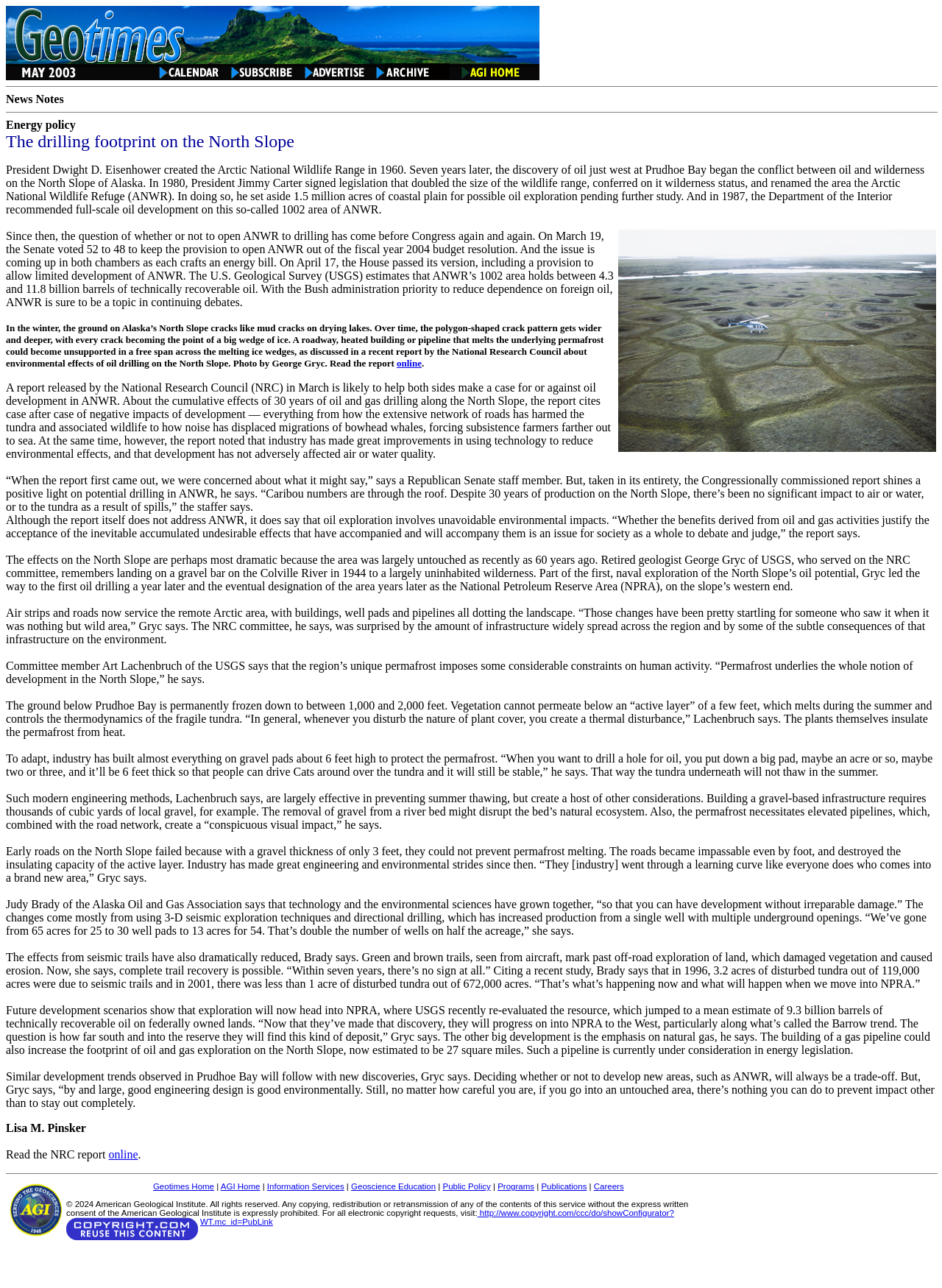Using the provided element description, identify the bounding box coordinates as (top-left x, top-left y, bottom-right x, bottom-right y). Ensure all values are between 0 and 1. Description: alt="Home"

None